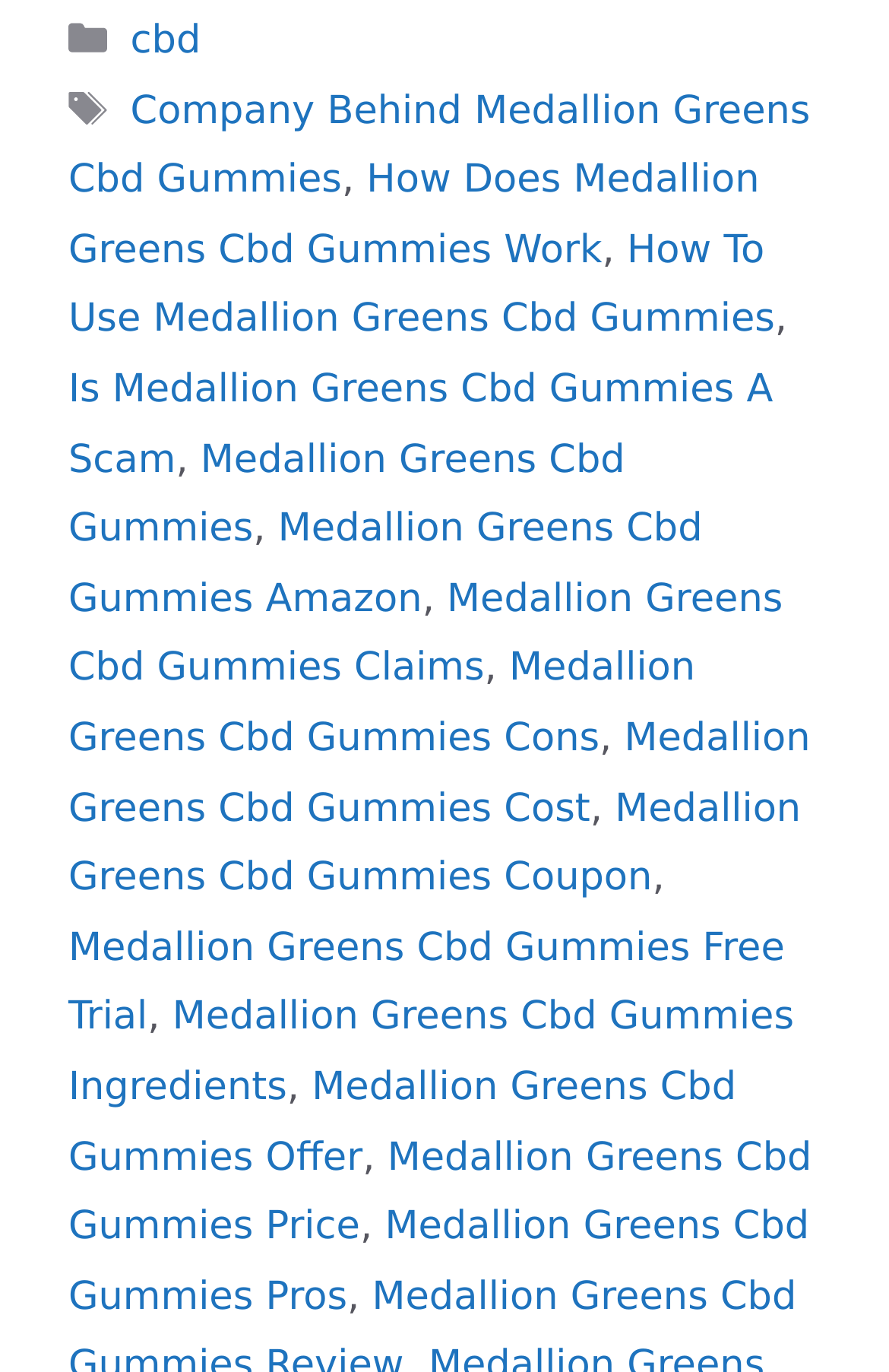What are the categories listed?
Use the screenshot to answer the question with a single word or phrase.

cbd